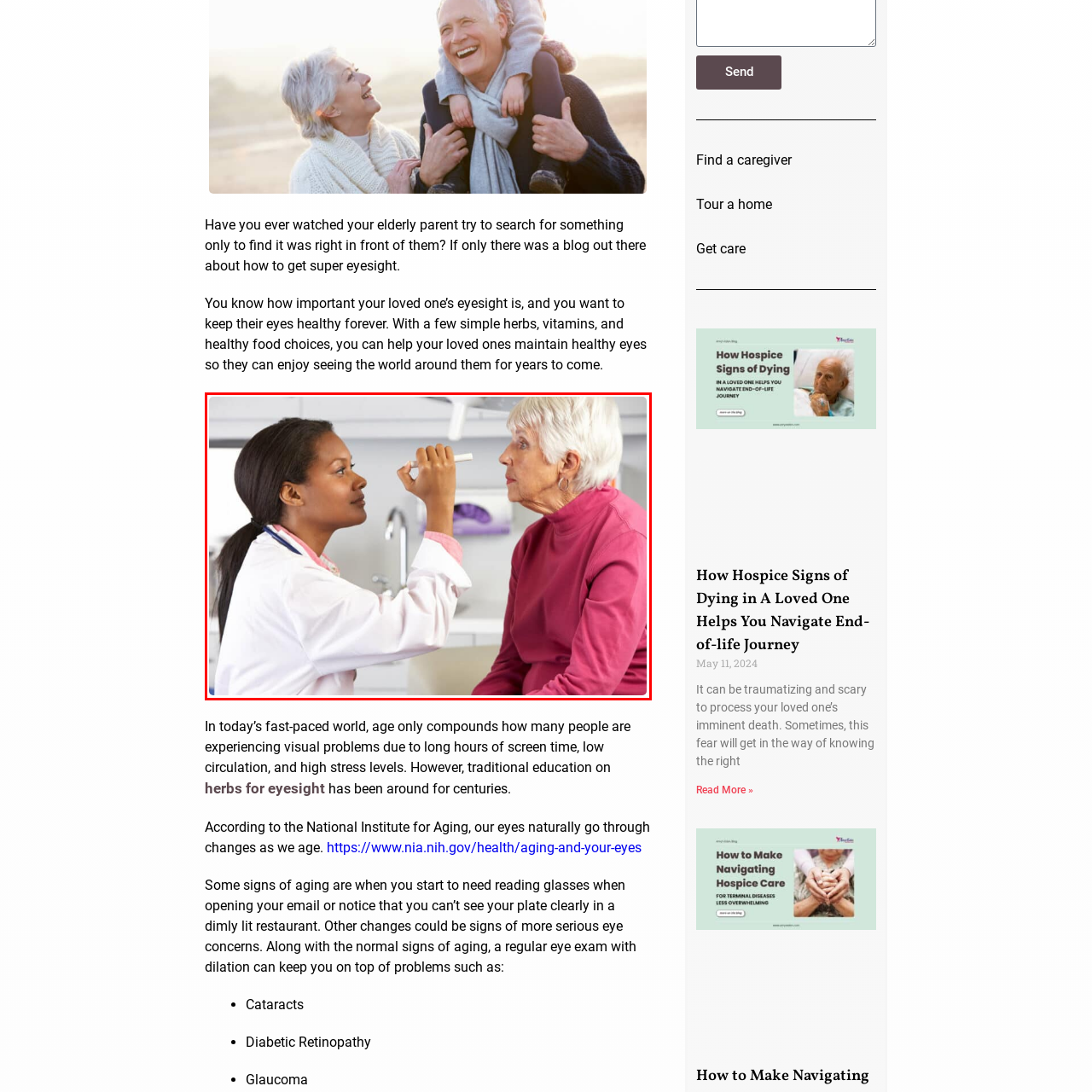Check the image inside the red boundary and briefly answer: What is the color of the elderly woman's hair?

Light-colored